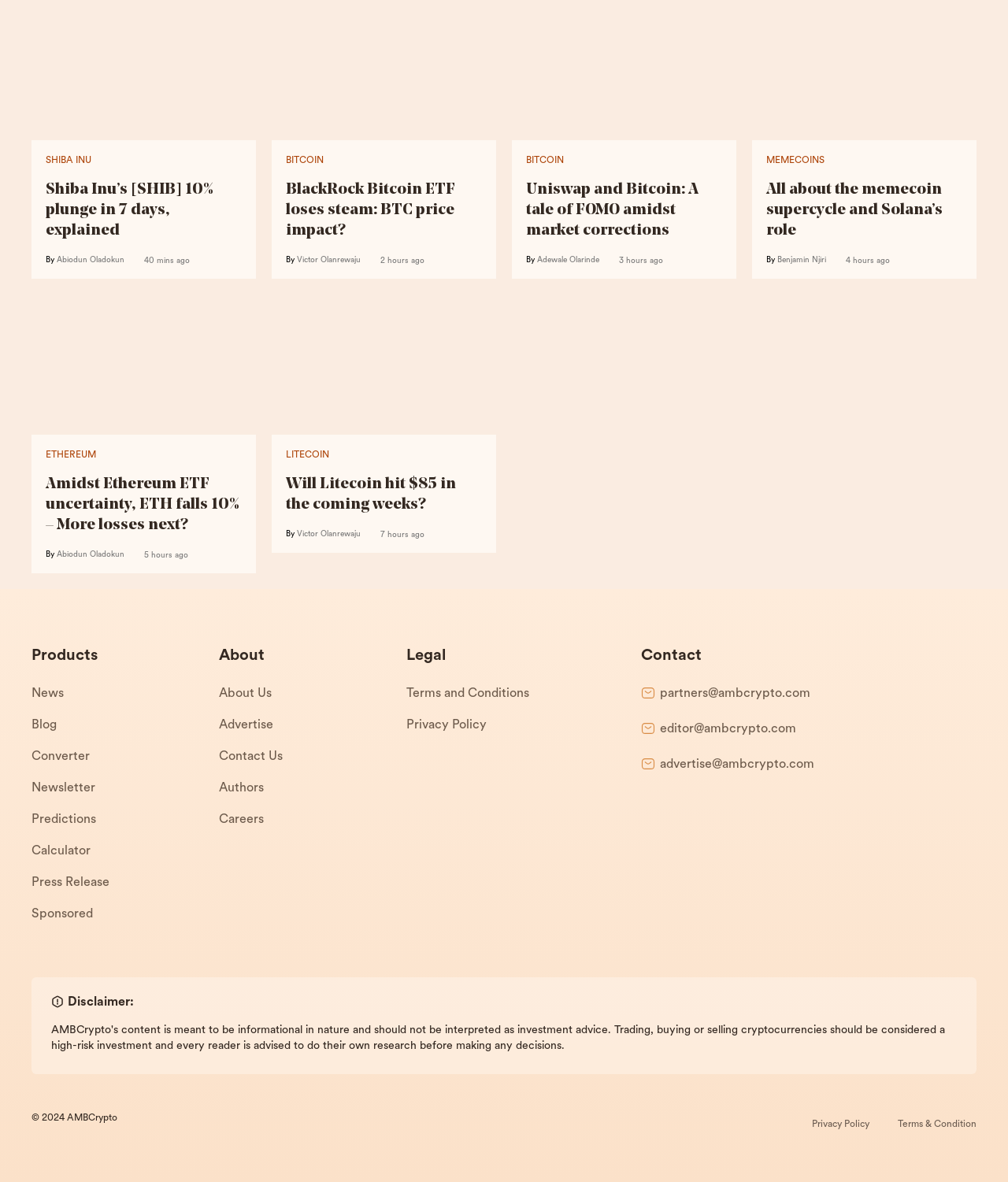Please determine the bounding box coordinates of the element to click in order to execute the following instruction: "Read about Shiba Inu's 10% plunge in 7 days". The coordinates should be four float numbers between 0 and 1, specified as [left, top, right, bottom].

[0.045, 0.152, 0.24, 0.204]